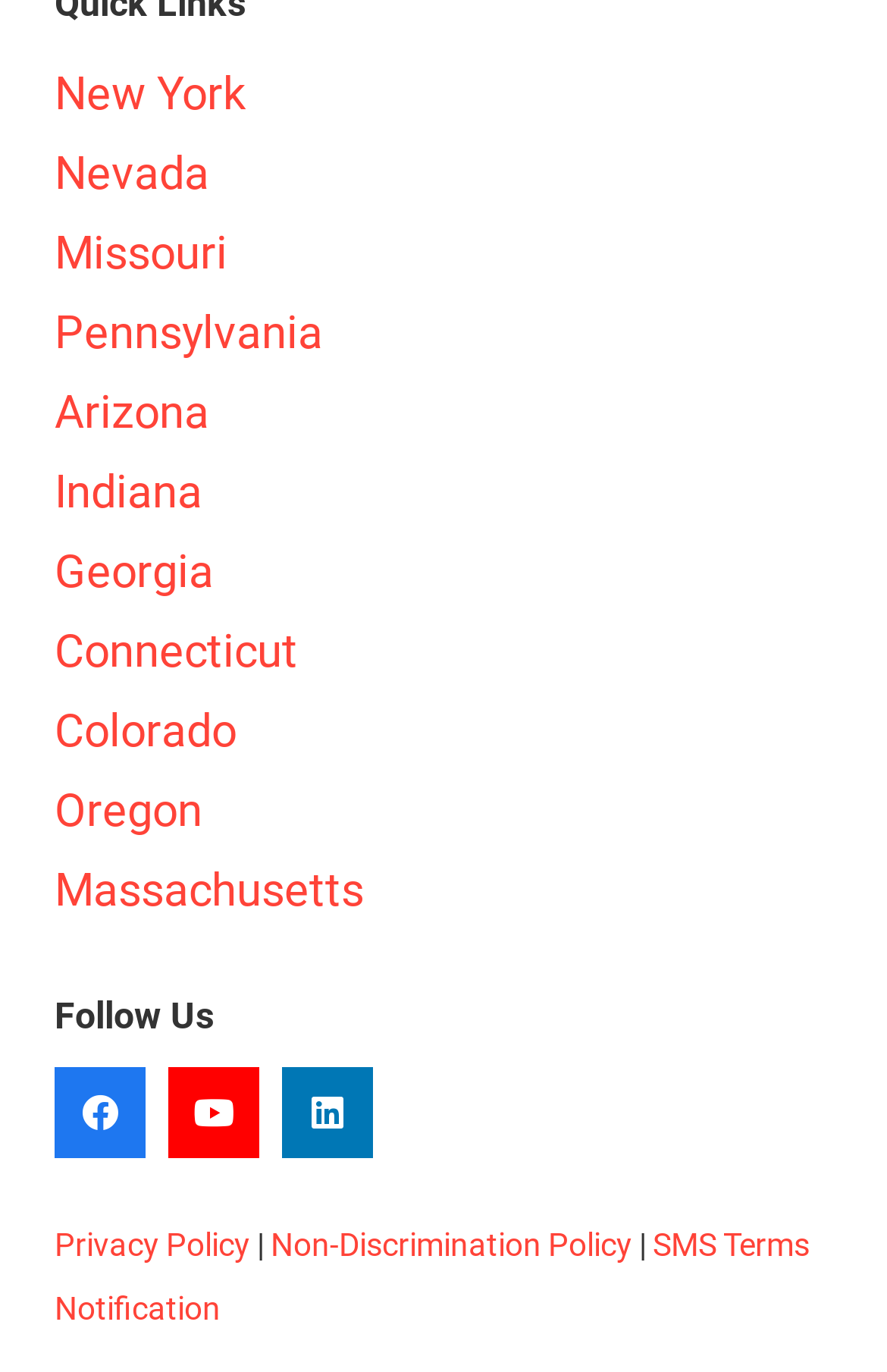Please specify the bounding box coordinates in the format (top-left x, top-left y, bottom-right x, bottom-right y), with all values as floating point numbers between 0 and 1. Identify the bounding box of the UI element described by: Privacy Policy

[0.062, 0.894, 0.282, 0.921]